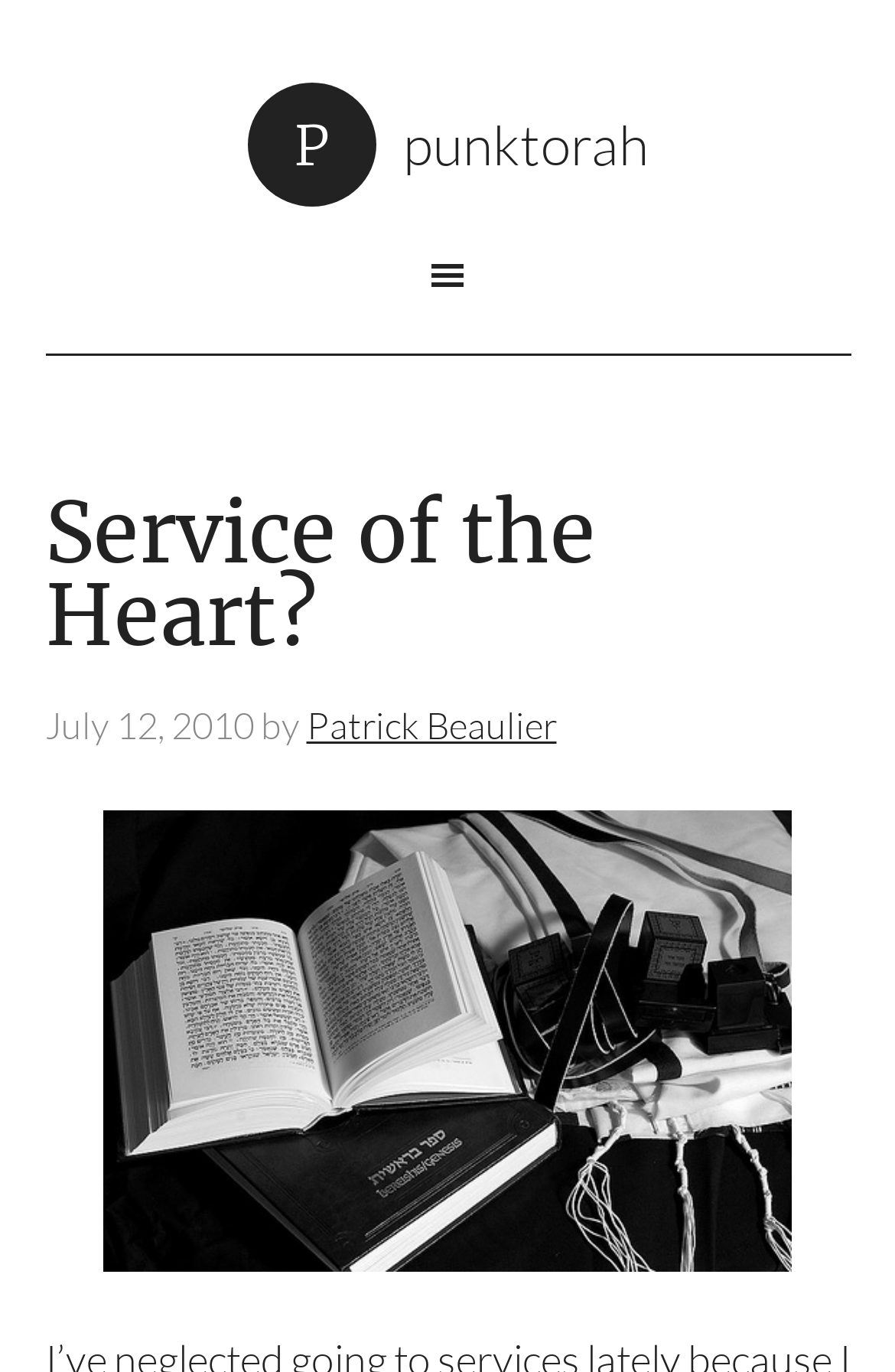Summarize the webpage with intricate details.

The webpage is titled "Service of the Heart?" and appears to be a blog post or article. At the top, there is a header section that spans almost the entire width of the page, containing the title "Service of the Heart?" in a large font. Below the title, there is a timestamp "July 12, 2010" followed by the author's name "Patrick Beaulier". 

On the top-left corner, there is a link "P punktorah" that takes up about half of the page's width. Below this link, there is a large image that occupies most of the page's width, leaving some space on the left and right sides. The image is positioned near the bottom of the page, leaving some empty space above it.